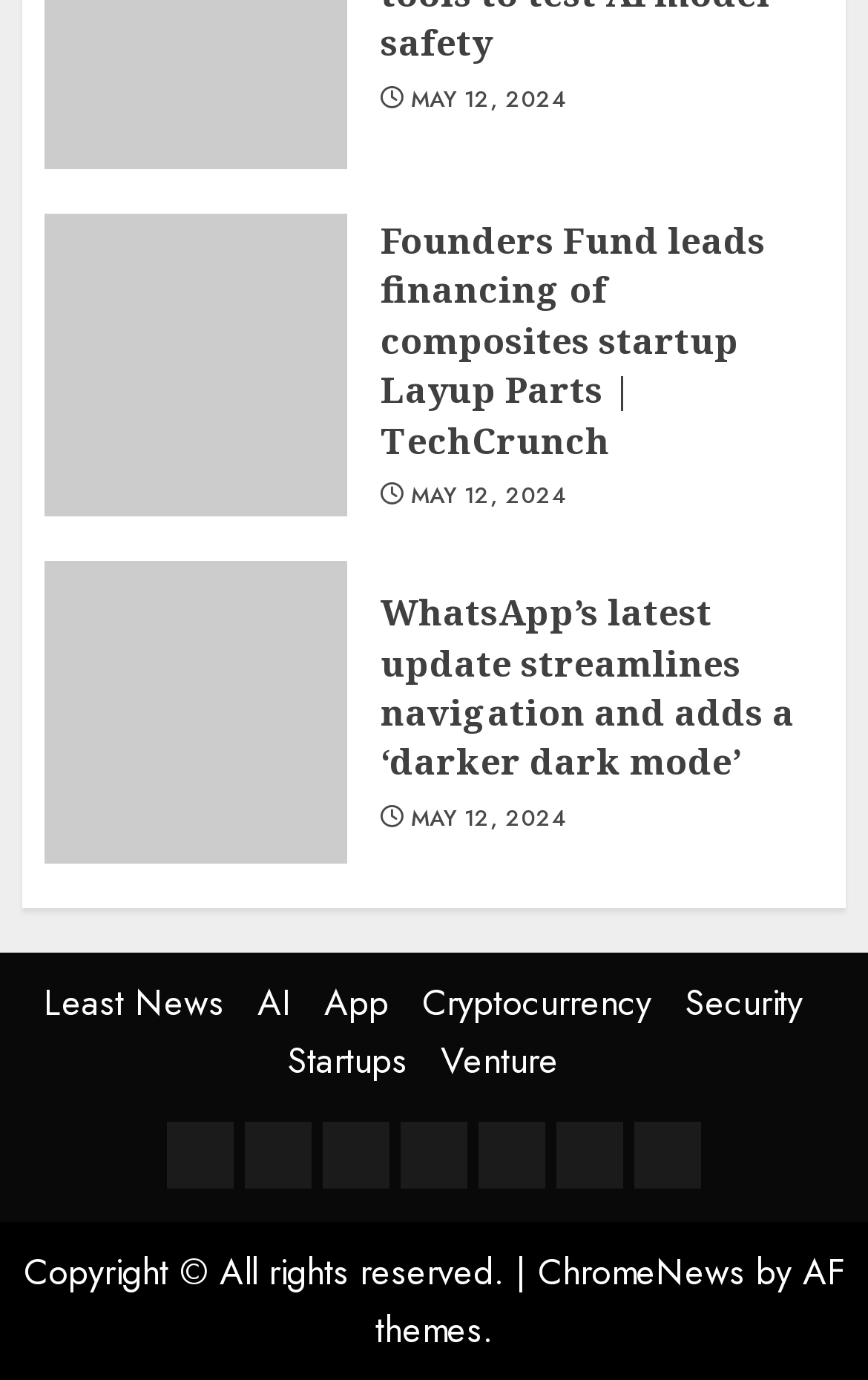How many news categories are available?
Using the image, respond with a single word or phrase.

6